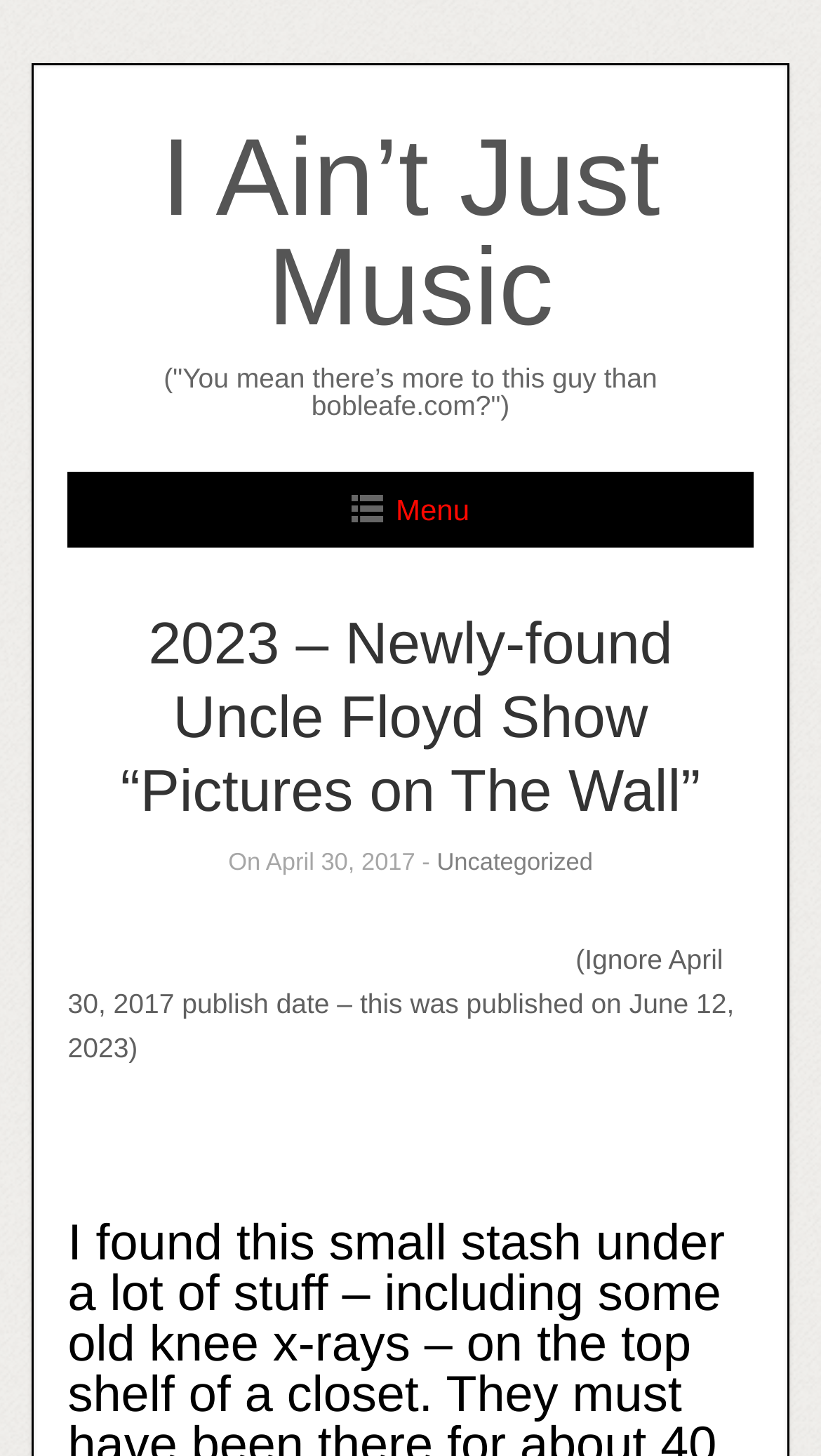Can you determine the main header of this webpage?

I Ain’t Just Music